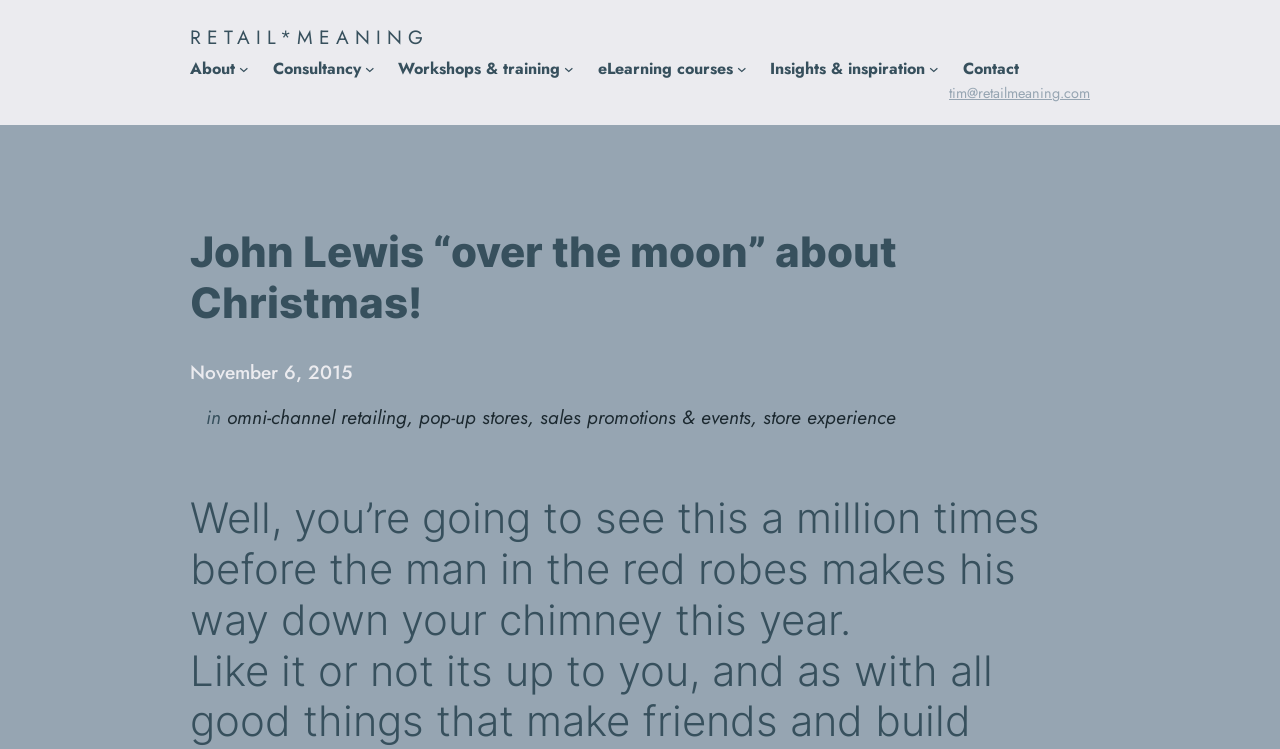Please provide a brief answer to the question using only one word or phrase: 
What is the date mentioned in the webpage?

November 6, 2015